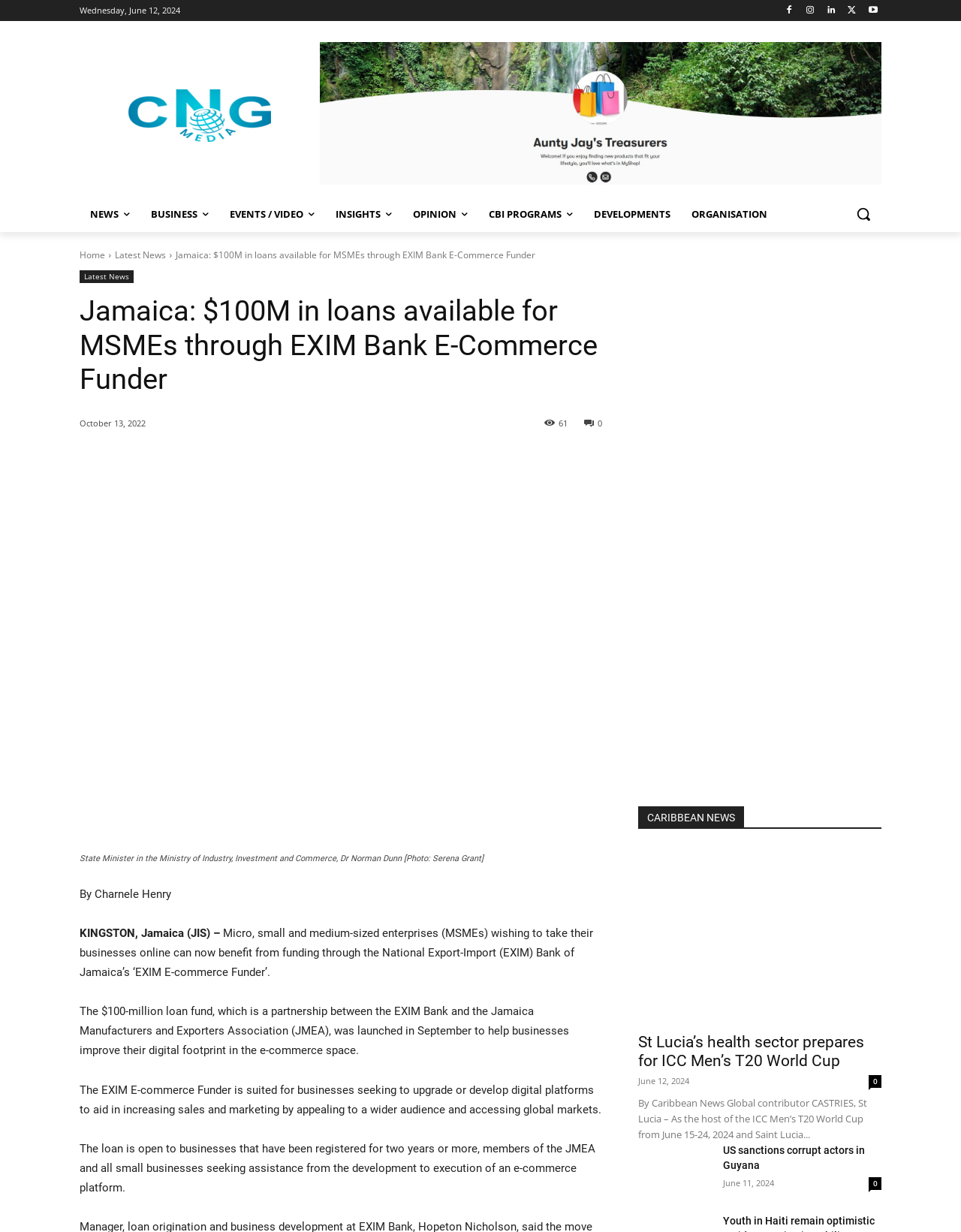Highlight the bounding box coordinates of the element that should be clicked to carry out the following instruction: "Click the Search button". The coordinates must be given as four float numbers ranging from 0 to 1, i.e., [left, top, right, bottom].

[0.88, 0.159, 0.917, 0.188]